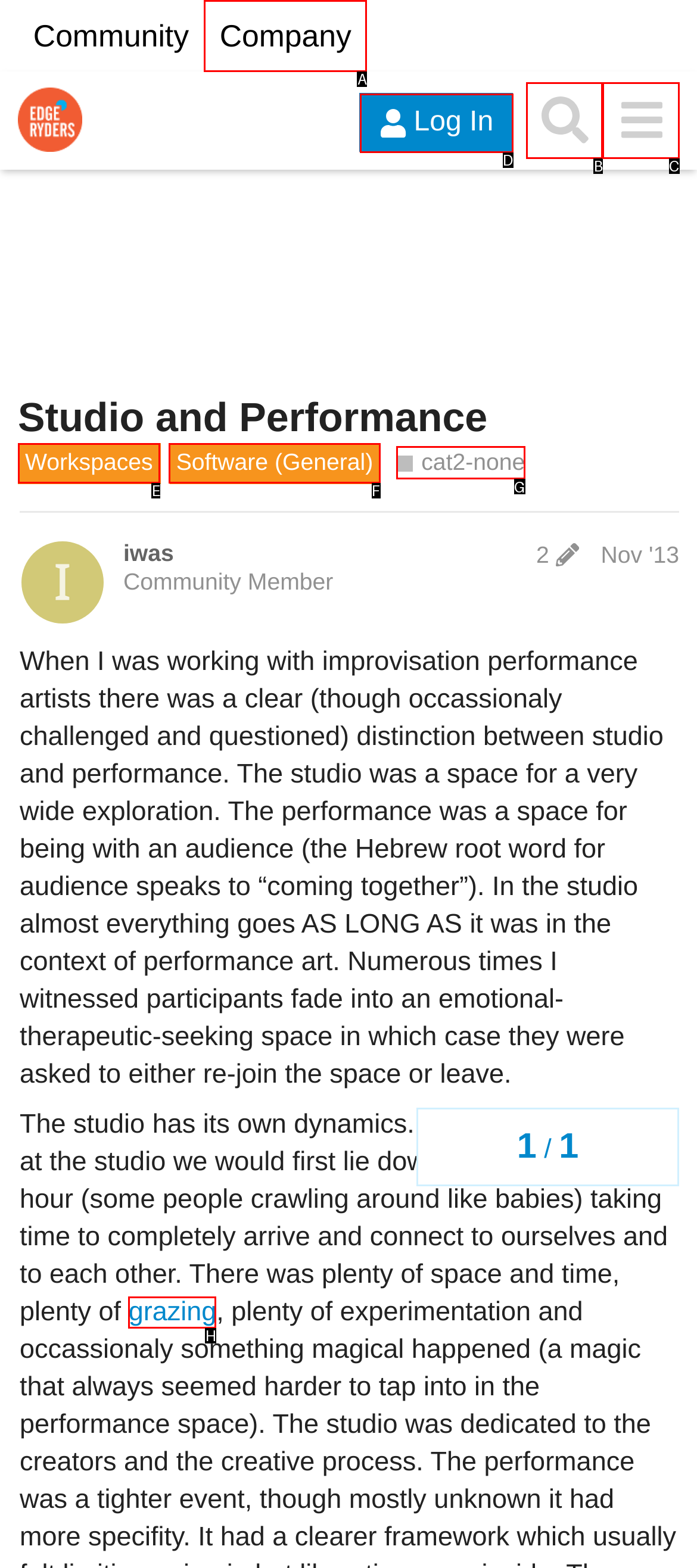Which HTML element should be clicked to fulfill the following task: Click on the 'grazing' link?
Reply with the letter of the appropriate option from the choices given.

H